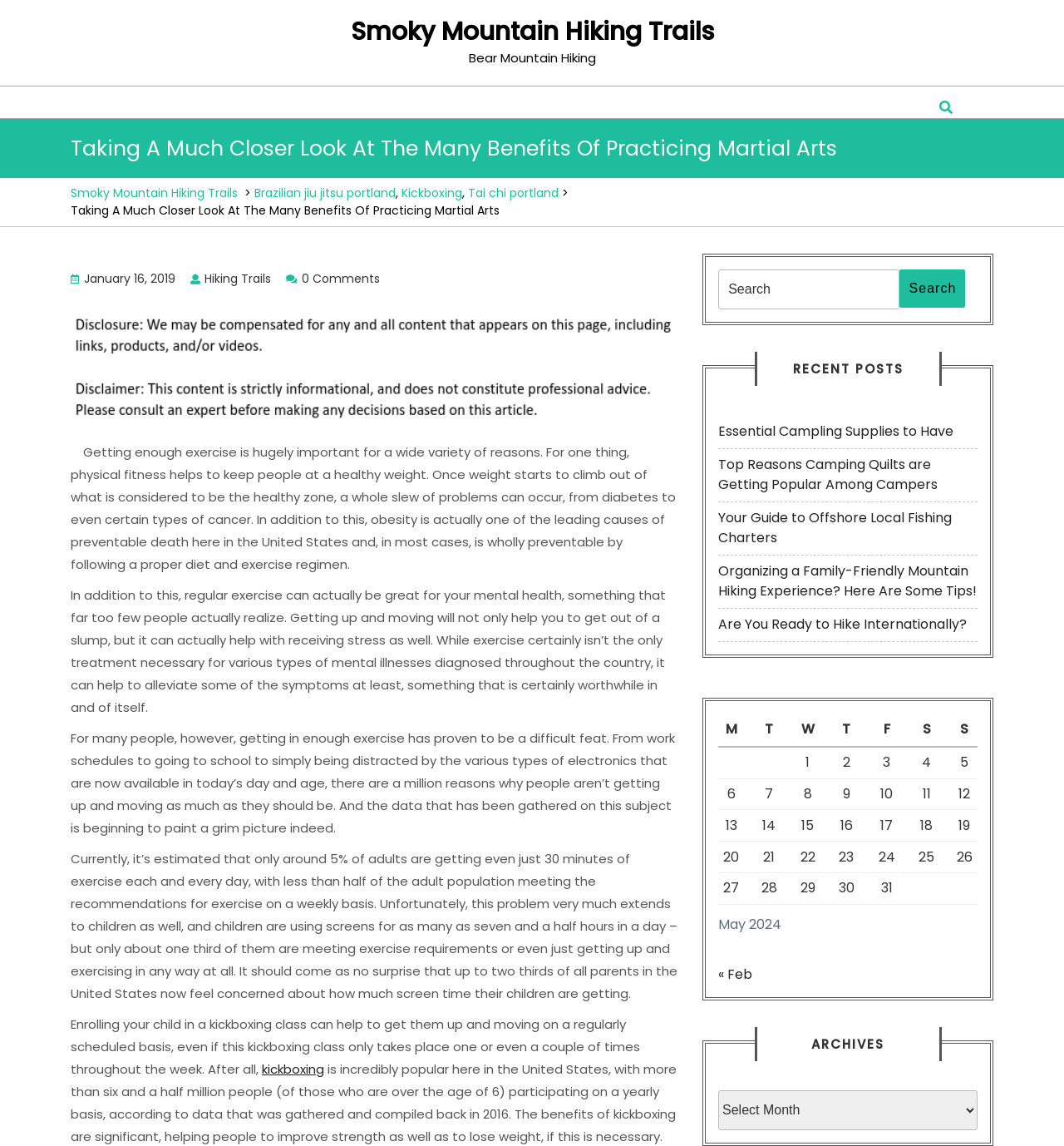Please identify the bounding box coordinates of the clickable region that I should interact with to perform the following instruction: "Enroll your child in a kickboxing class". The coordinates should be expressed as four float numbers between 0 and 1, i.e., [left, top, right, bottom].

[0.246, 0.925, 0.305, 0.94]